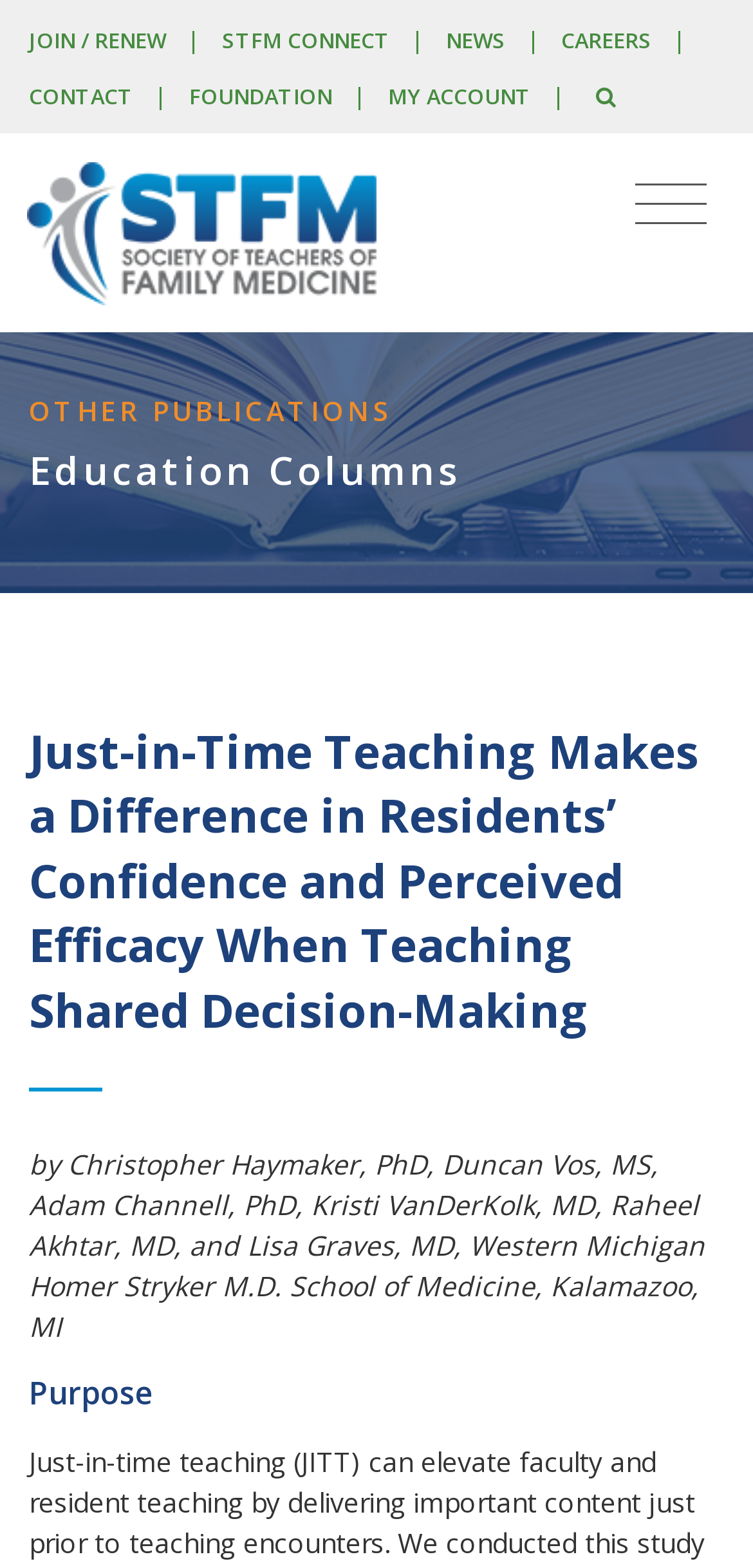Provide the bounding box coordinates for the UI element that is described by this text: "Join / Renew". The coordinates should be in the form of four float numbers between 0 and 1: [left, top, right, bottom].

[0.038, 0.016, 0.221, 0.034]